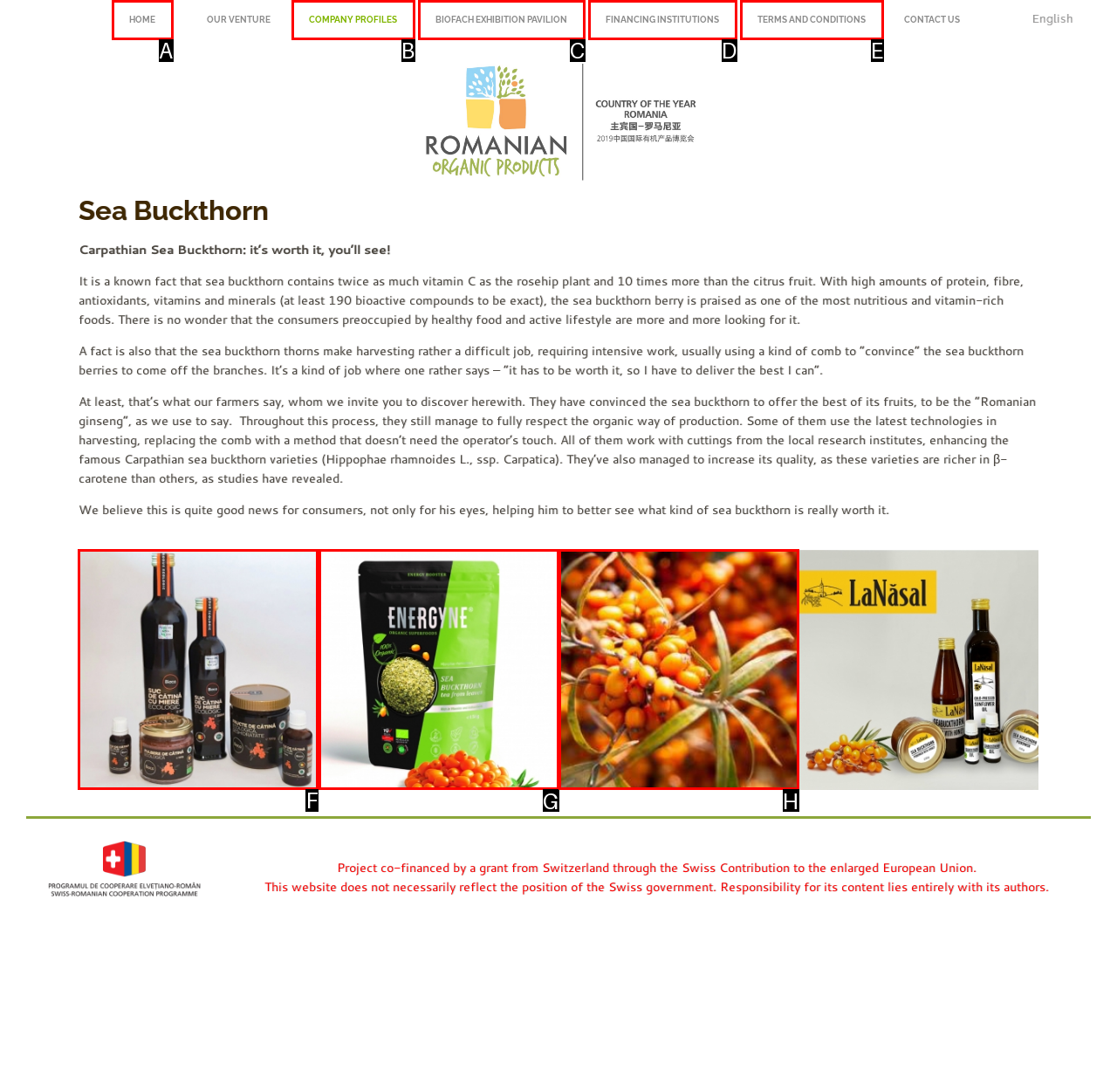Identify the appropriate lettered option to execute the following task: Visit PERECO SRL website
Respond with the letter of the selected choice.

F